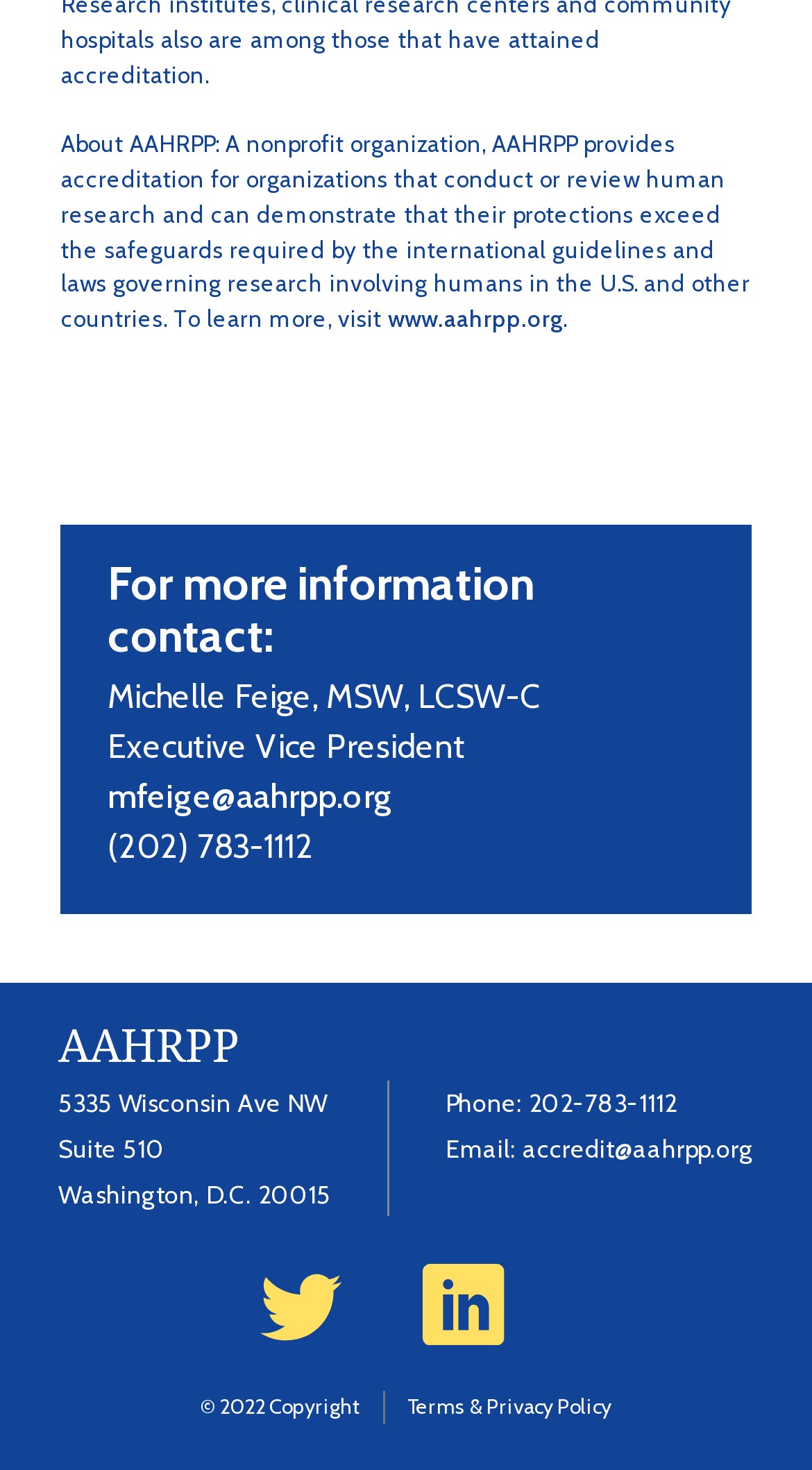Provide the bounding box coordinates of the HTML element this sentence describes: "Terms & Privacy Policy". The bounding box coordinates consist of four float numbers between 0 and 1, i.e., [left, top, right, bottom].

[0.502, 0.948, 0.753, 0.967]